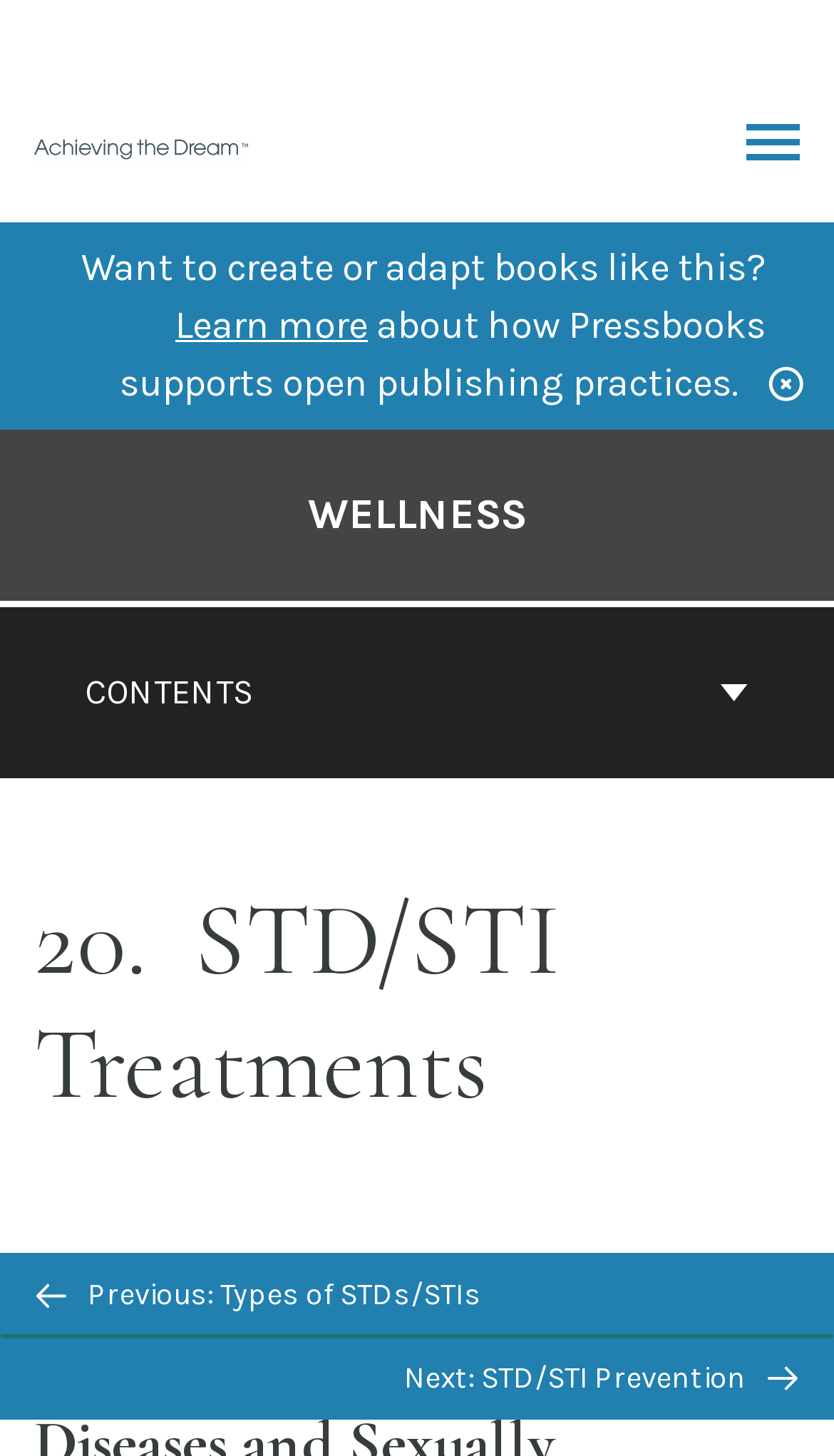What is the purpose of the button 'BACK TO TOP'?
Answer the question with just one word or phrase using the image.

To go back to the top of the page